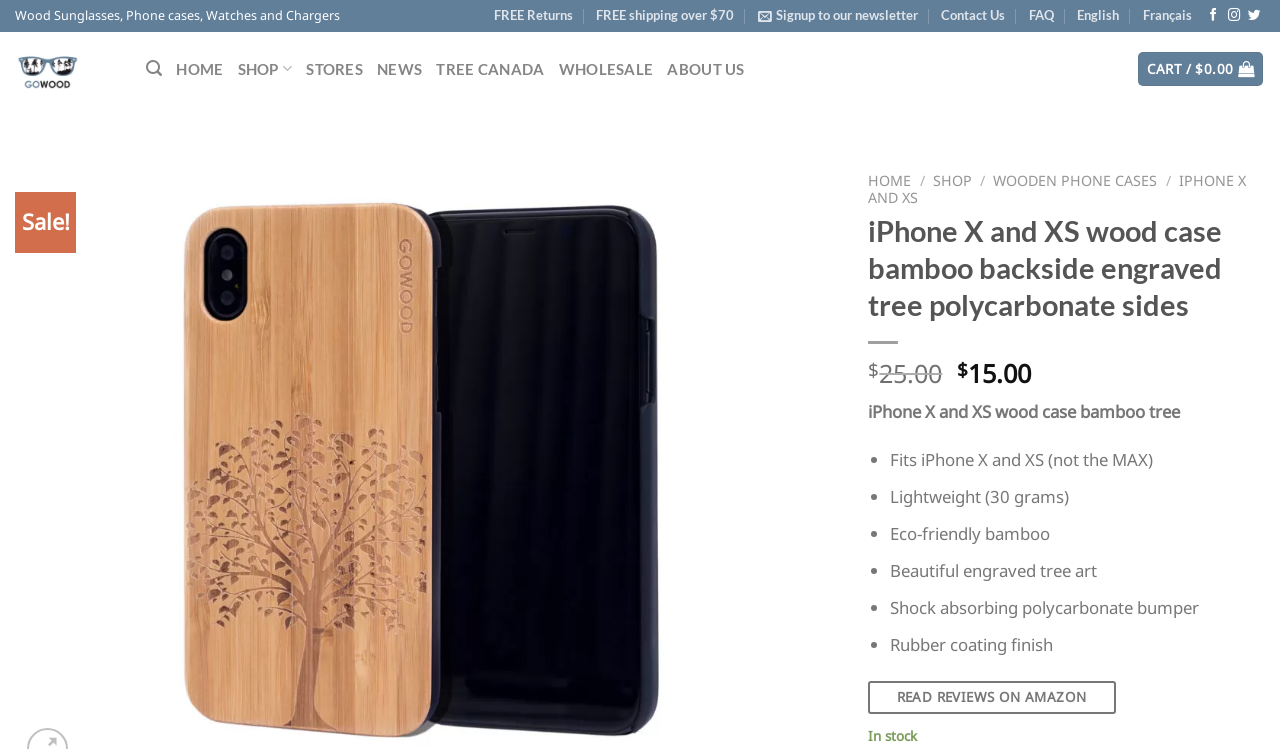What is the original price of the phone case?
Please utilize the information in the image to give a detailed response to the question.

The original price of the phone case is $25.00, which is mentioned in the product description as 'Original price was: $25.00'.